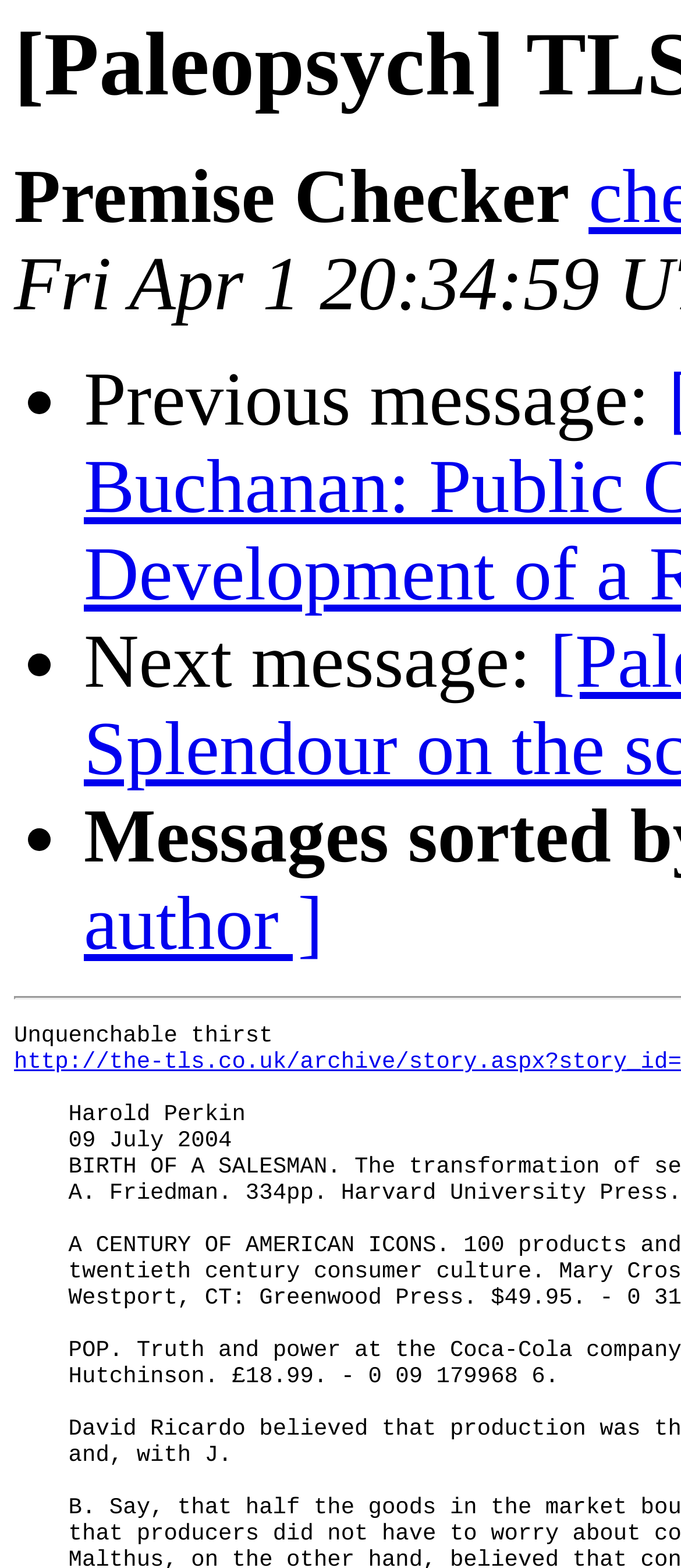How many list markers are there? From the image, respond with a single word or brief phrase.

3